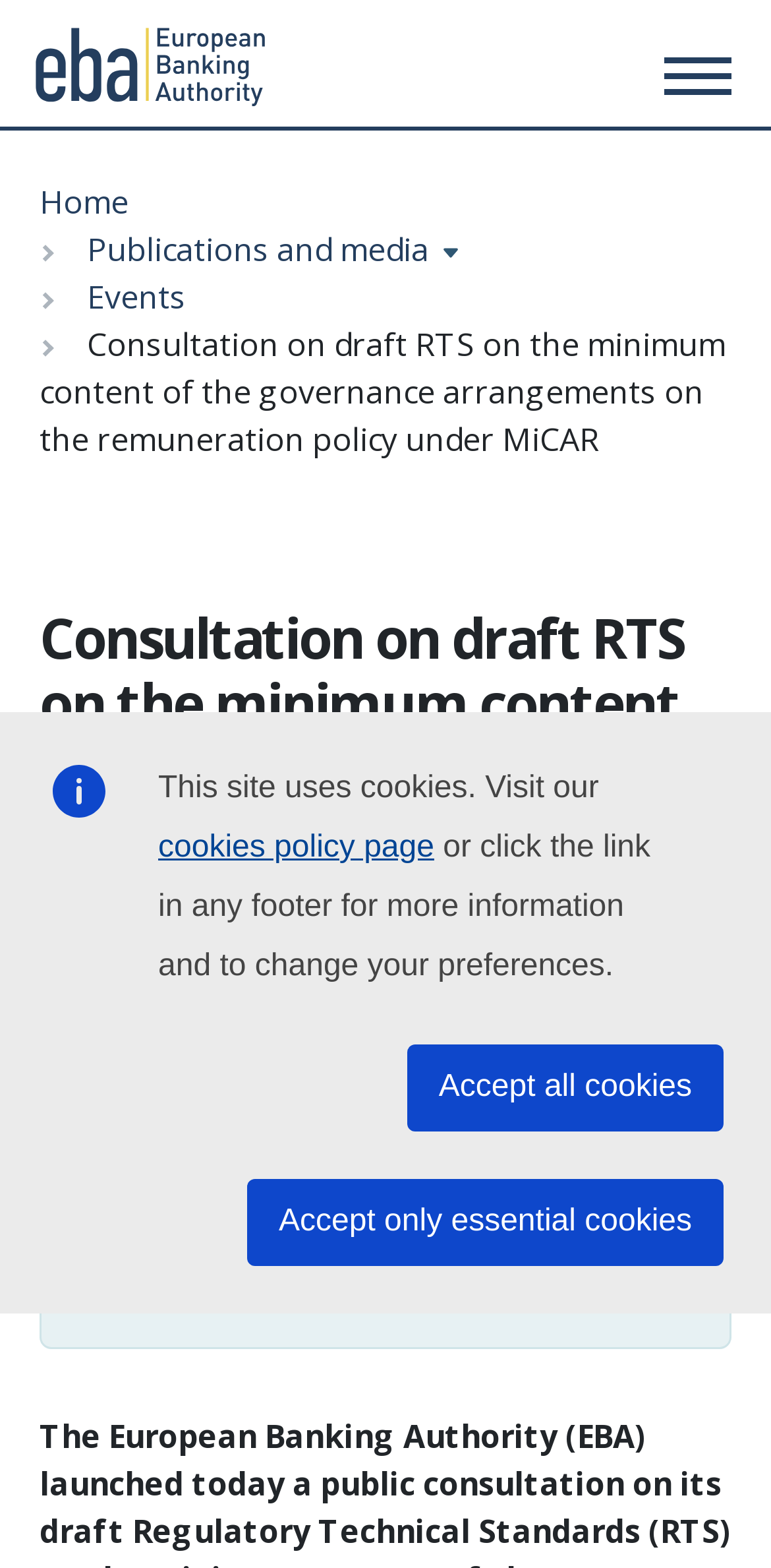Use a single word or phrase to answer the question: 
What is the type of the navigation panel?

Breadcrumb